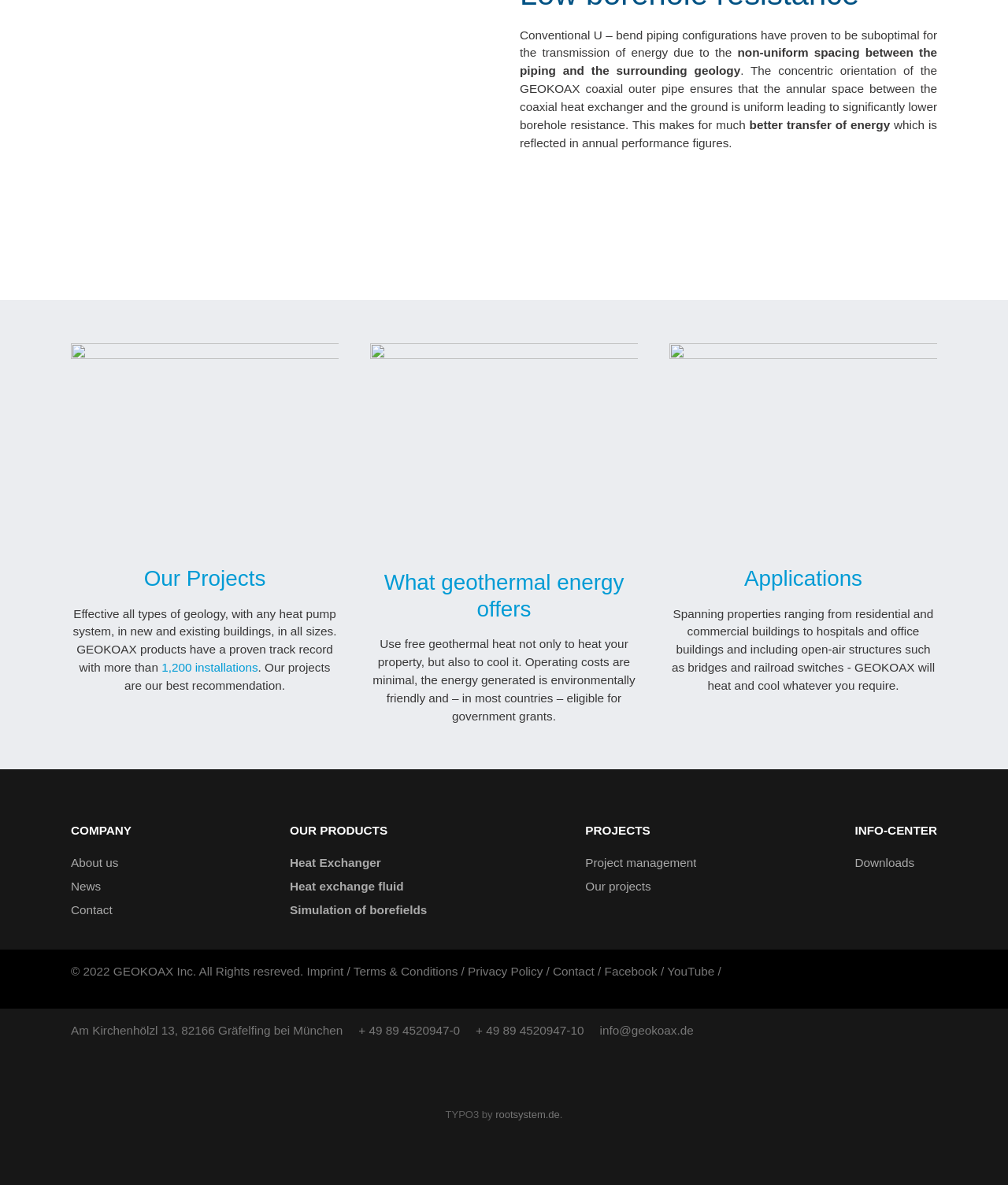What is the environmental benefit of geothermal energy?
Refer to the image and provide a concise answer in one word or phrase.

environmentally friendly